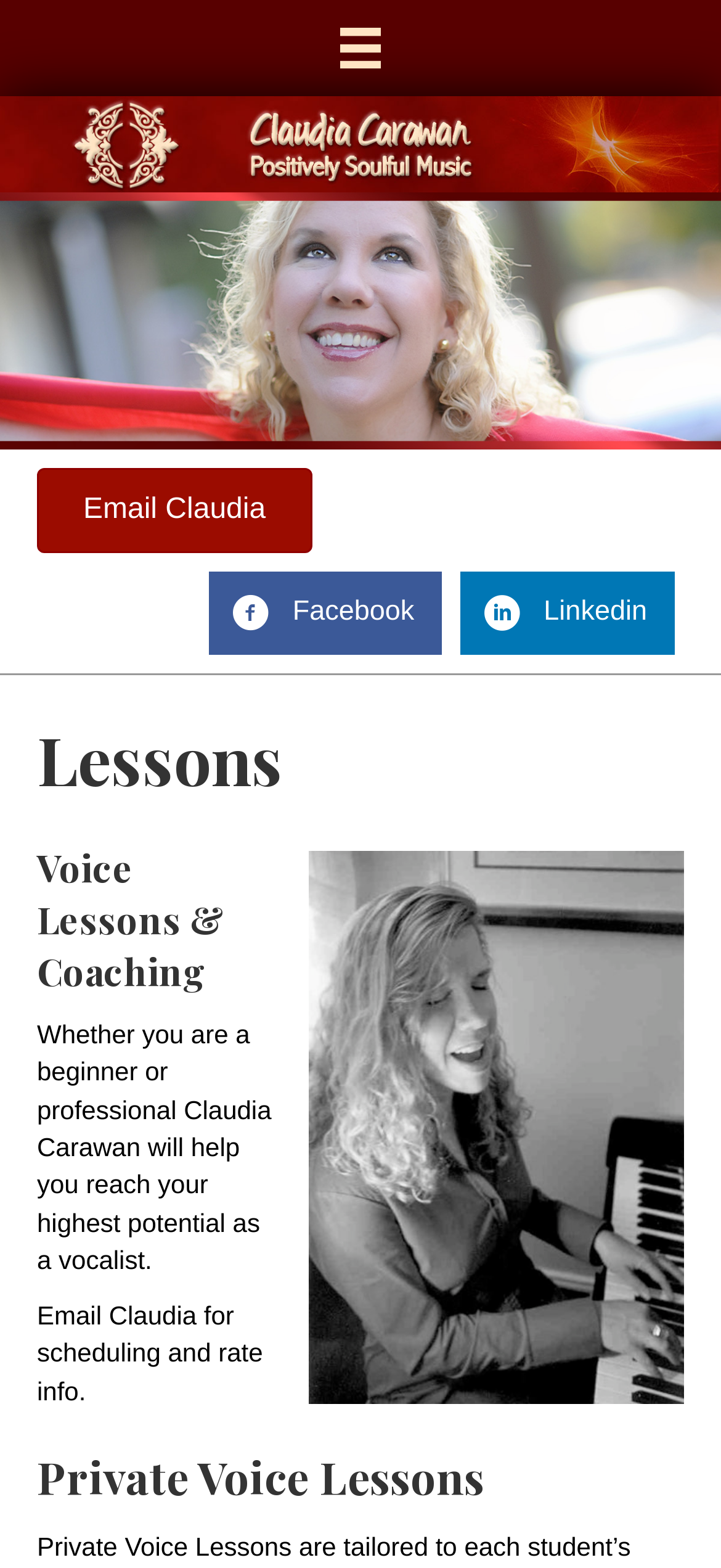Bounding box coordinates must be specified in the format (top-left x, top-left y, bottom-right x, bottom-right y). All values should be floating point numbers between 0 and 1. What are the bounding box coordinates of the UI element described as: Email Claudia

[0.051, 0.299, 0.433, 0.352]